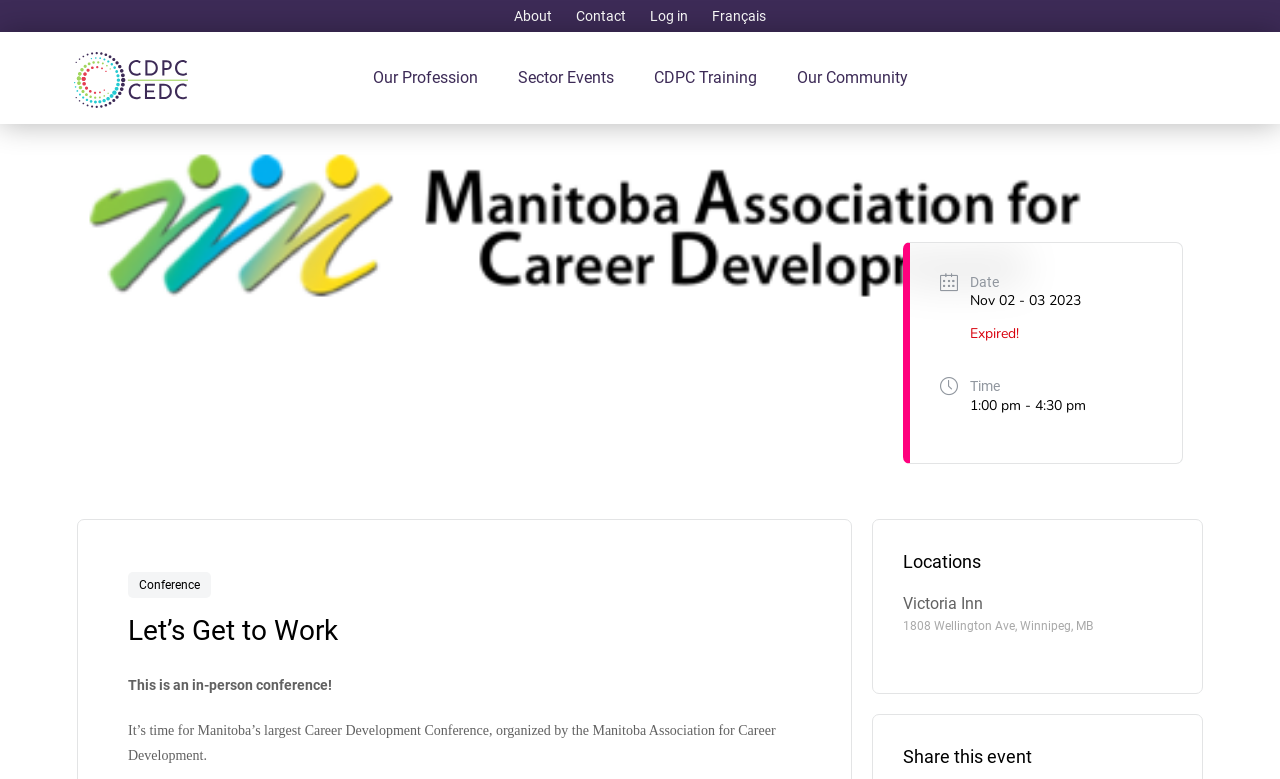Please specify the bounding box coordinates for the clickable region that will help you carry out the instruction: "Explore the Our Profession section".

[0.275, 0.071, 0.389, 0.13]